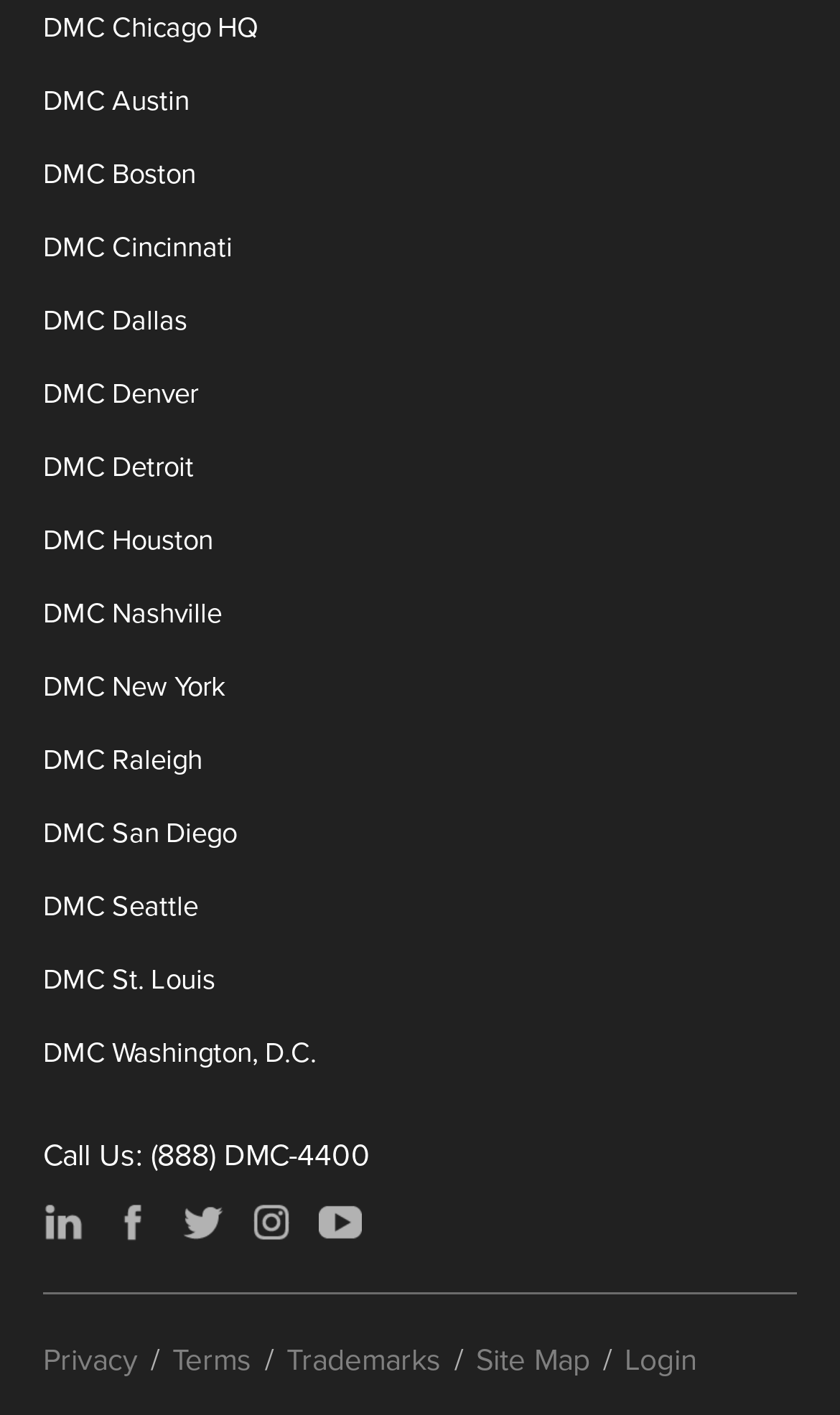Please identify the bounding box coordinates of the element that needs to be clicked to execute the following command: "Call the company". Provide the bounding box using four float numbers between 0 and 1, formatted as [left, top, right, bottom].

[0.179, 0.8, 0.441, 0.832]